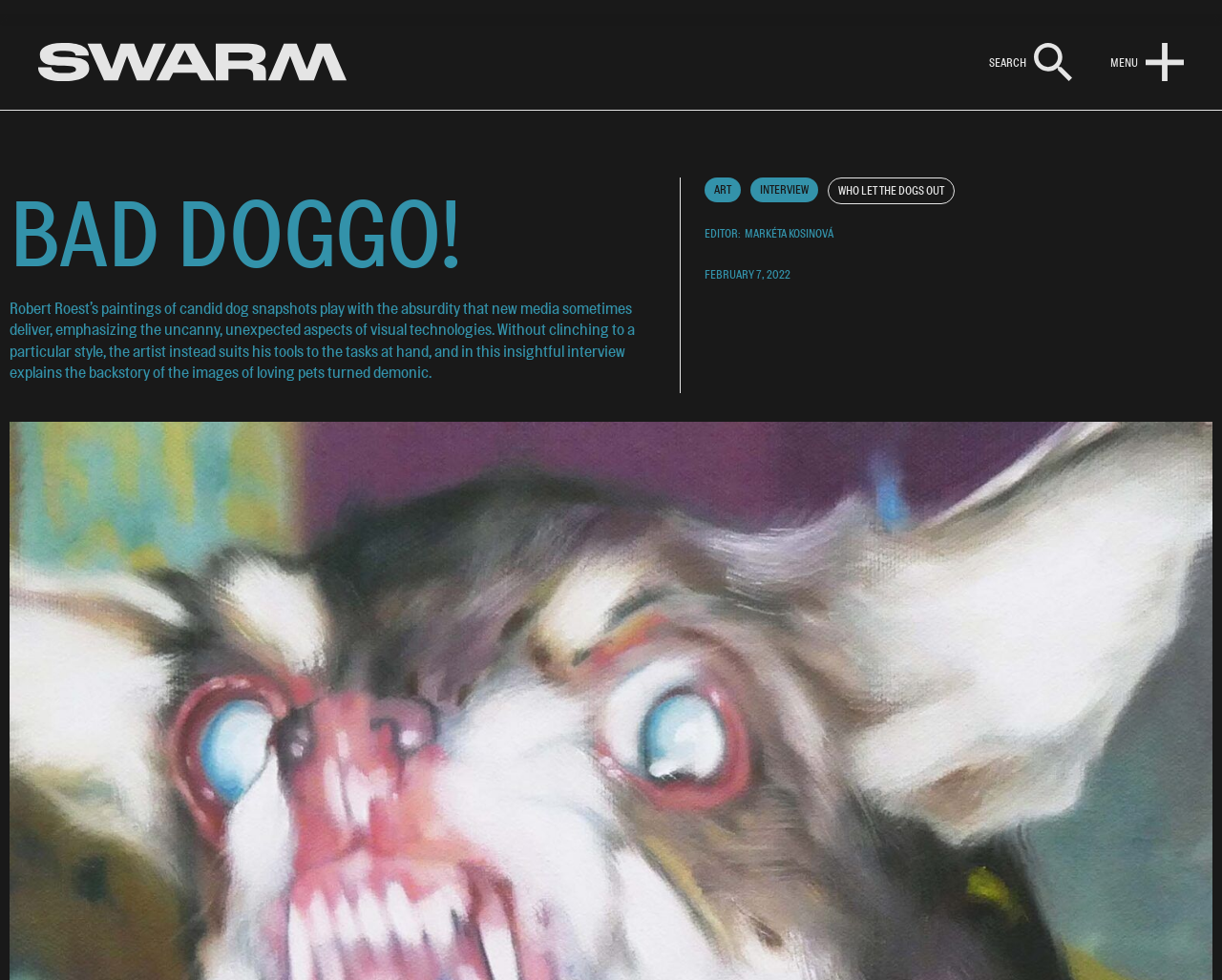Using the details from the image, please elaborate on the following question: What is the name of the artist featured in this article?

The answer can be found in the StaticText element with the text 'Robert Roest’s paintings of candid dog snapshots play with the absurdity that new media sometimes deliver, emphasizing the uncanny, unexpected aspects of visual technologies.'